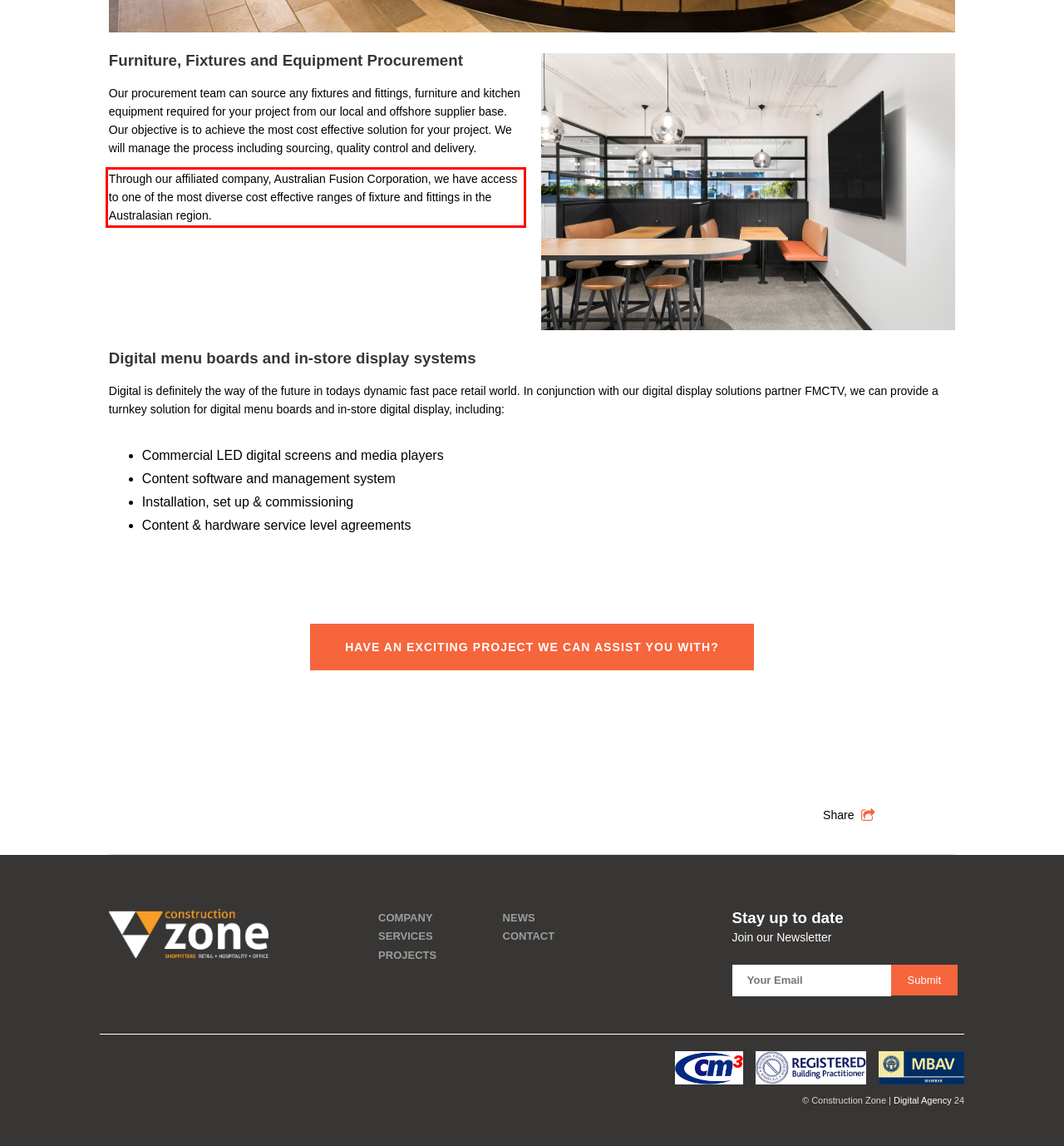Locate the red bounding box in the provided webpage screenshot and use OCR to determine the text content inside it.

Through our affiliated company, Australian Fusion Corporation, we have access to one of the most diverse cost effective ranges of fixture and fittings in the Australasian region.